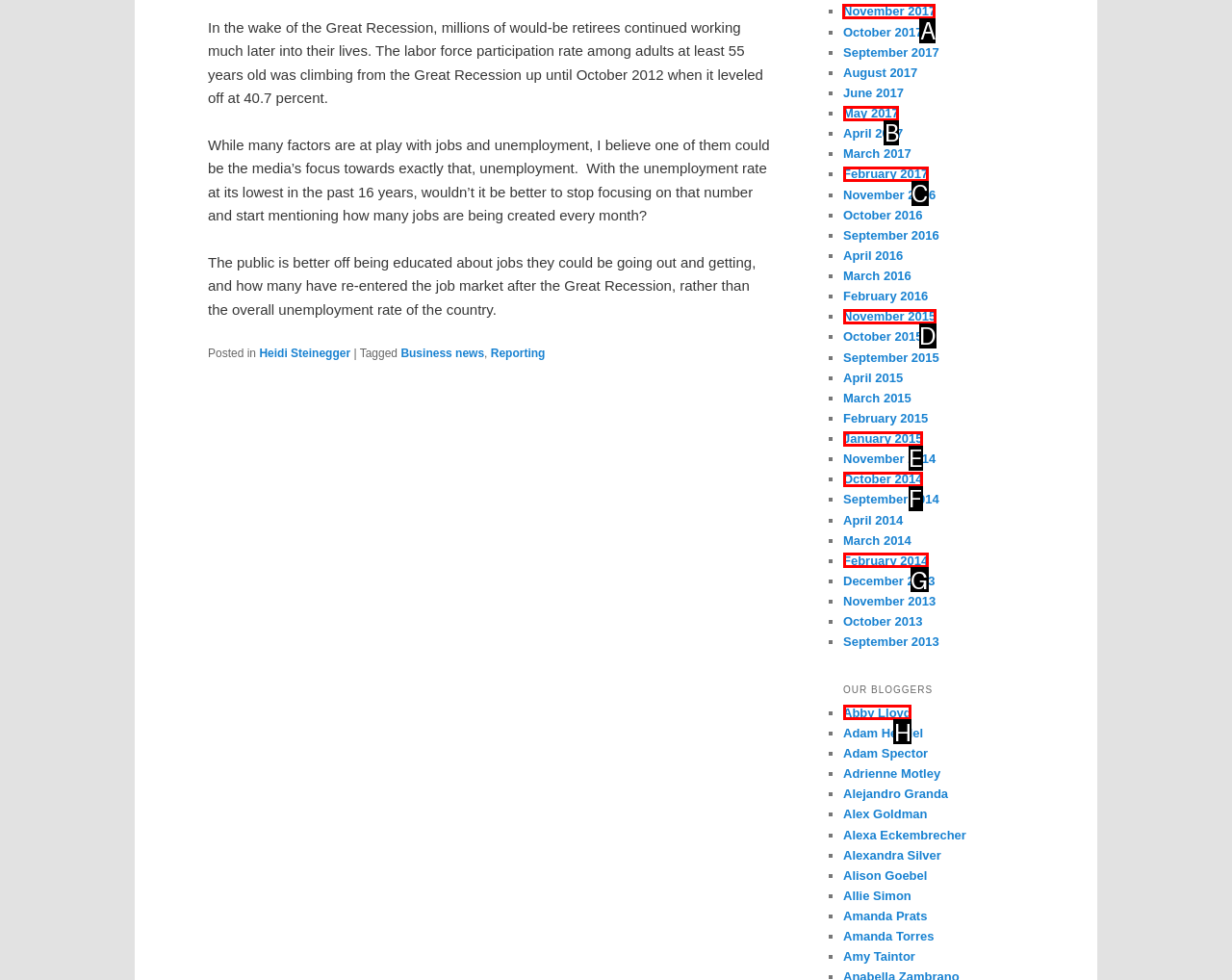Which option should be clicked to execute the task: View posts from November 2017?
Reply with the letter of the chosen option.

A